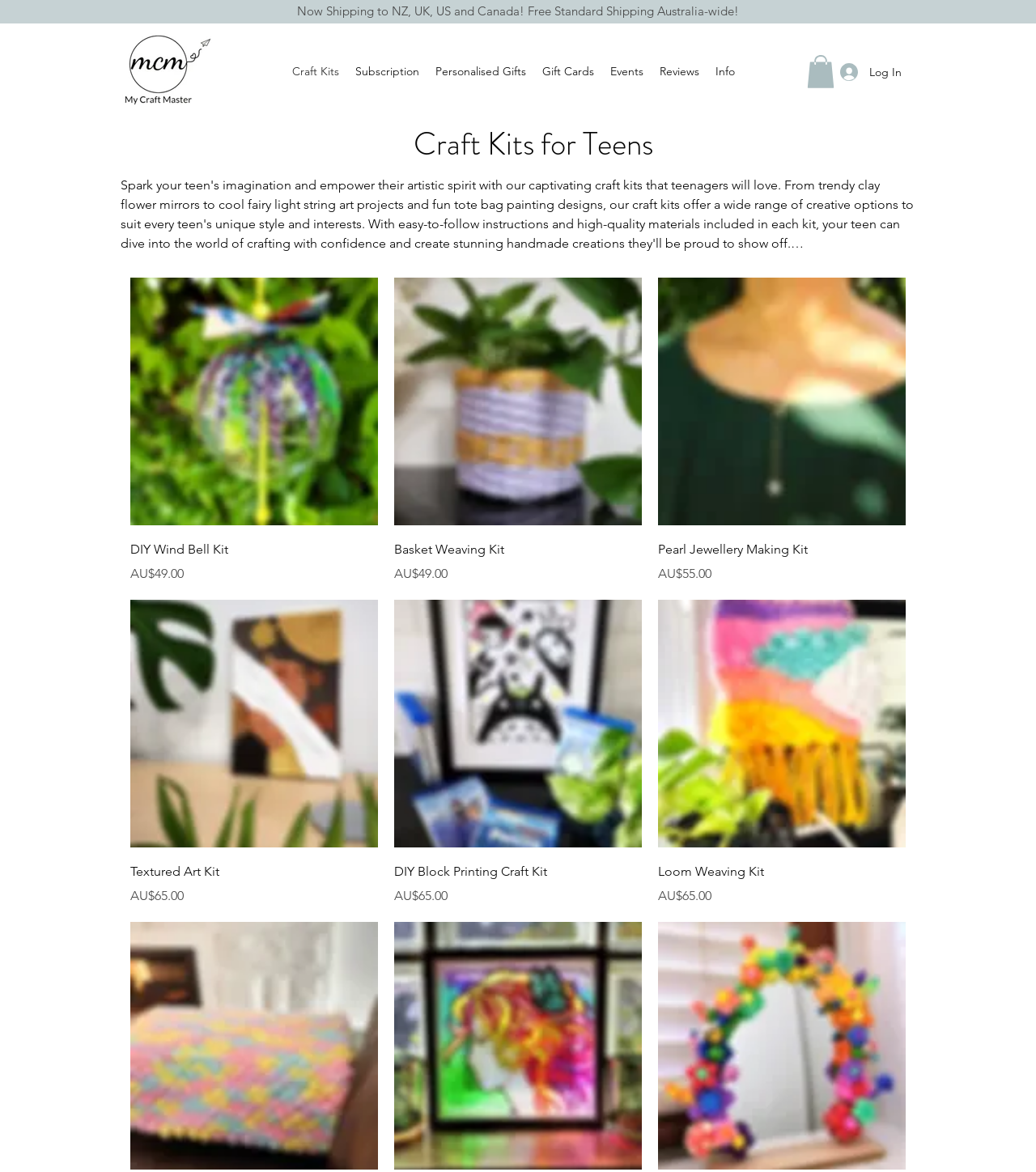Please locate the bounding box coordinates of the element that should be clicked to achieve the given instruction: "Check the 'Pearl Jewellery Making Kit' price".

[0.635, 0.459, 0.874, 0.498]